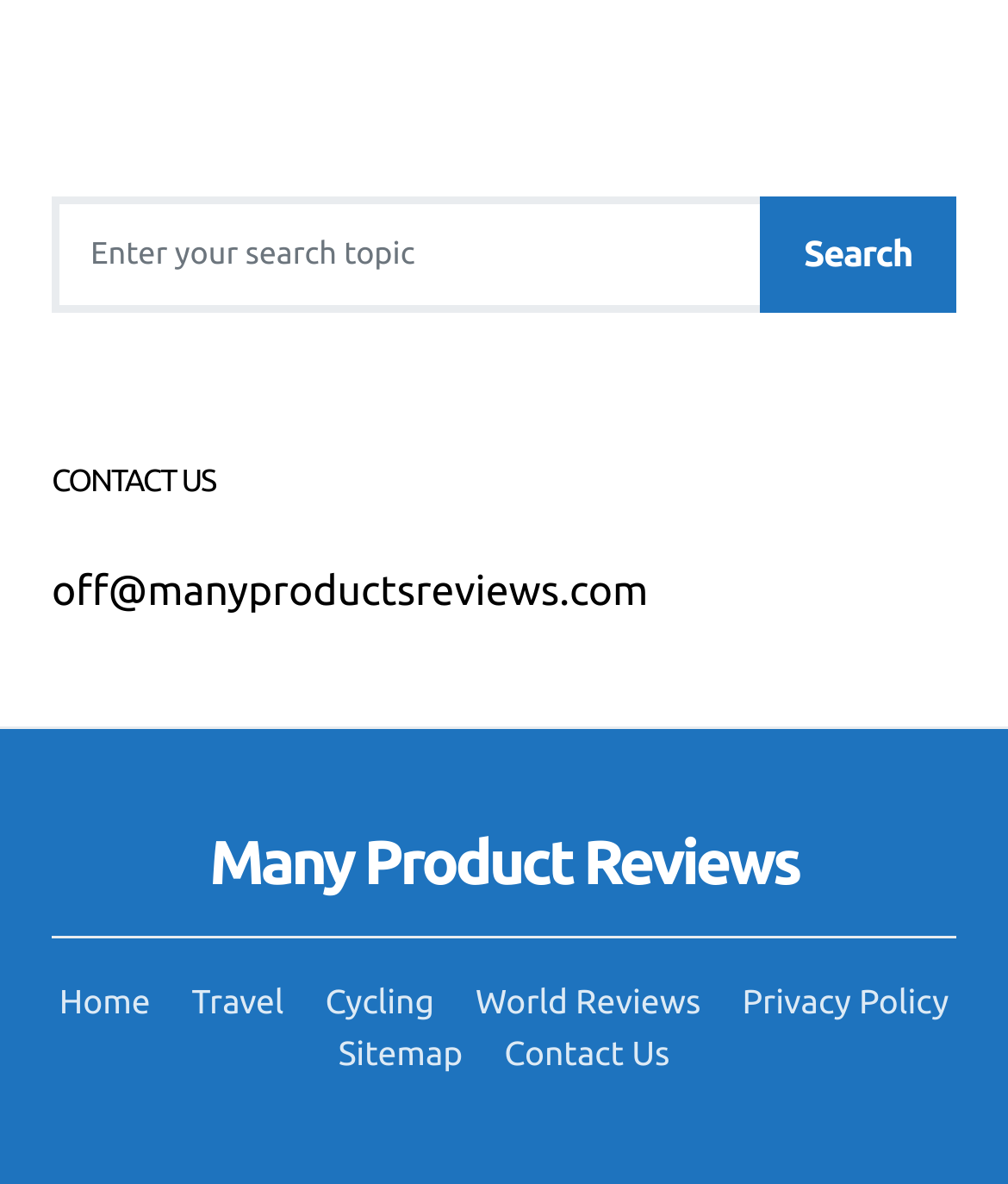What is the purpose of the search box?
Look at the screenshot and give a one-word or phrase answer.

Search products